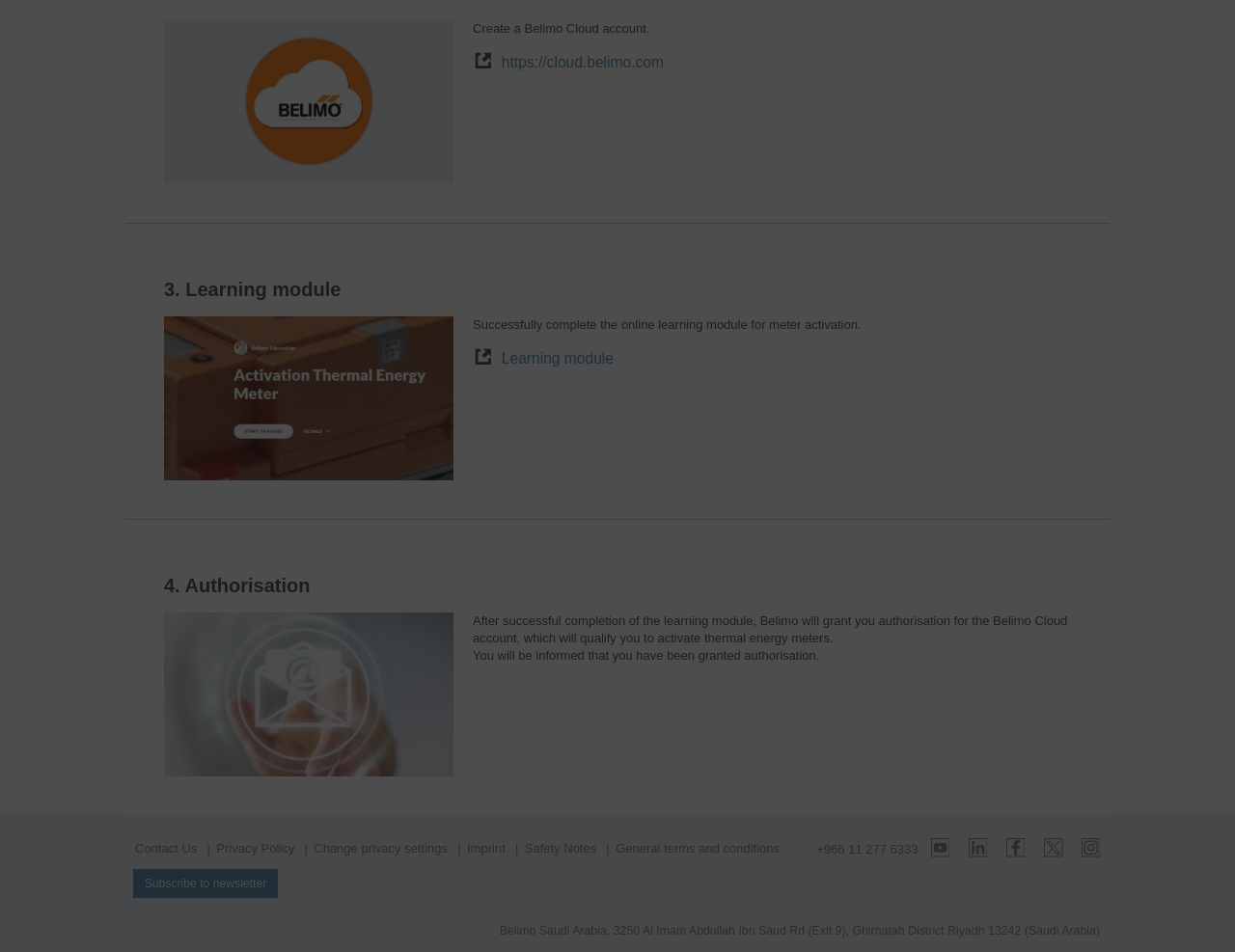Bounding box coordinates are specified in the format (top-left x, top-left y, bottom-right x, bottom-right y). All values are floating point numbers bounded between 0 and 1. Please provide the bounding box coordinate of the region this sentence describes: General terms and conditions

[0.486, 0.883, 0.631, 0.903]